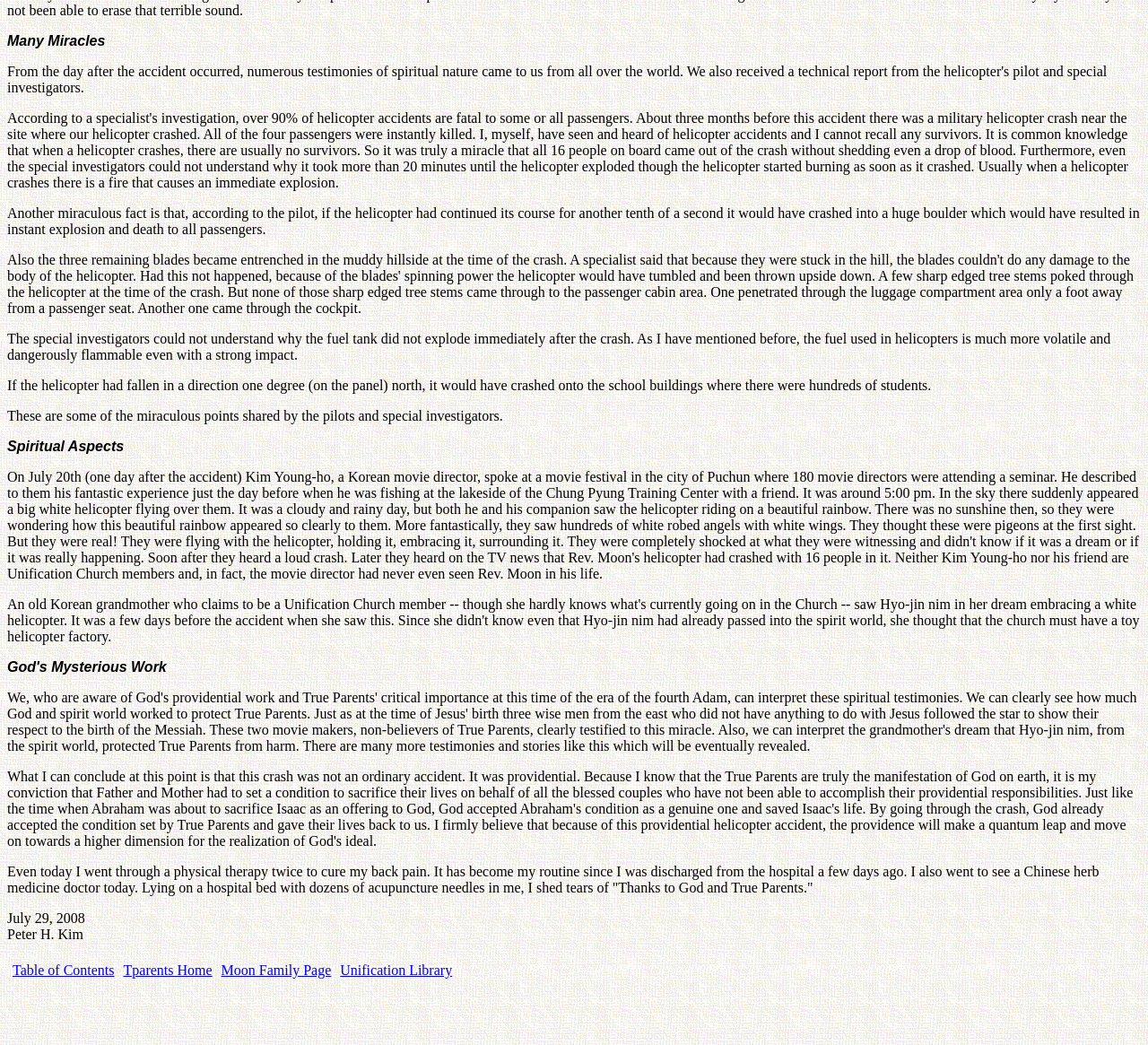Please provide a comprehensive answer to the question based on the screenshot: What is the topic of the first paragraph?

The first paragraph starts with 'Another miraculous fact is that, according to the pilot...' which indicates that the topic is about a helicopter crash and its miraculous aspects.